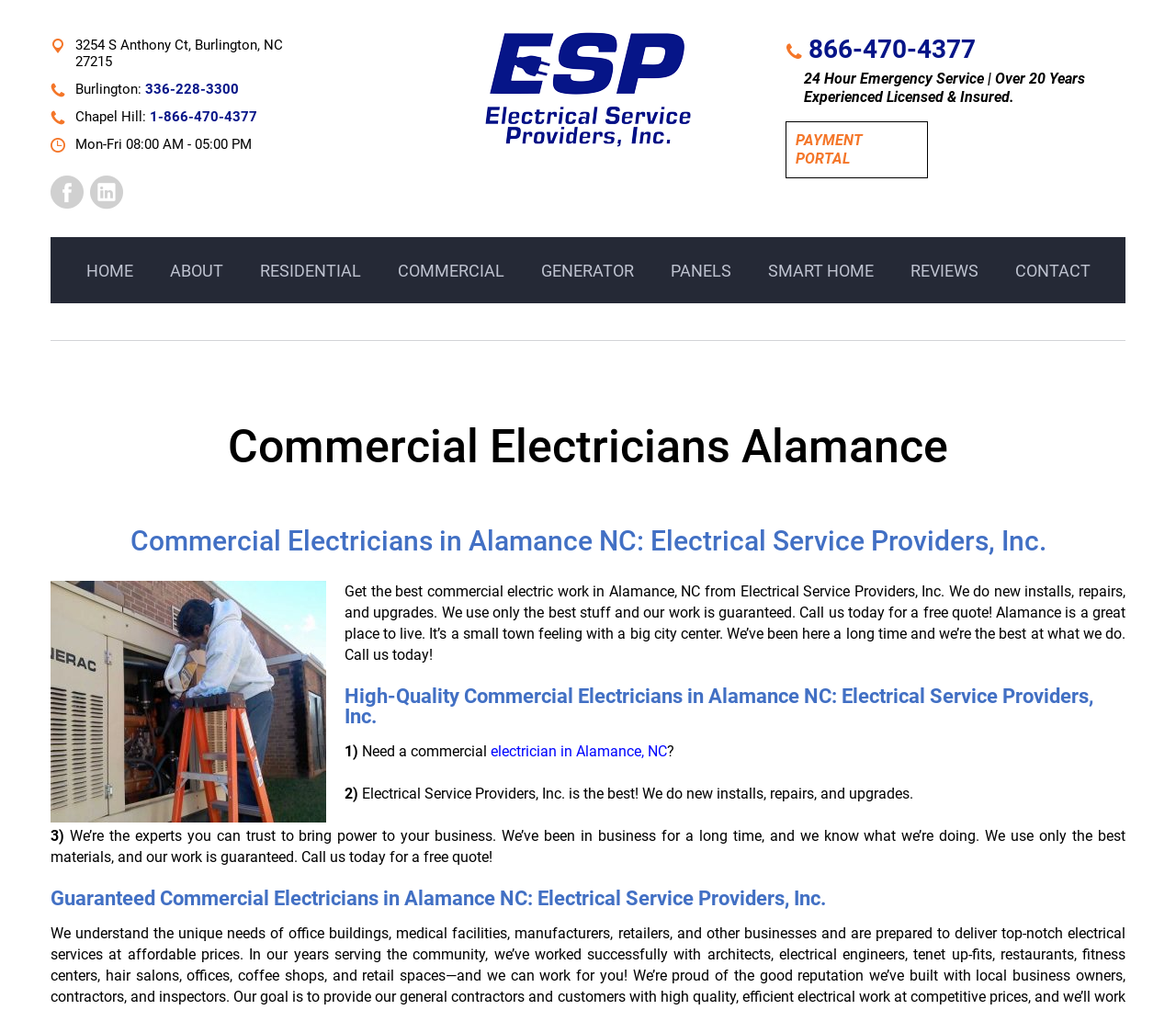What is the main heading displayed on the webpage? Please provide the text.

Commercial Electricians Alamance